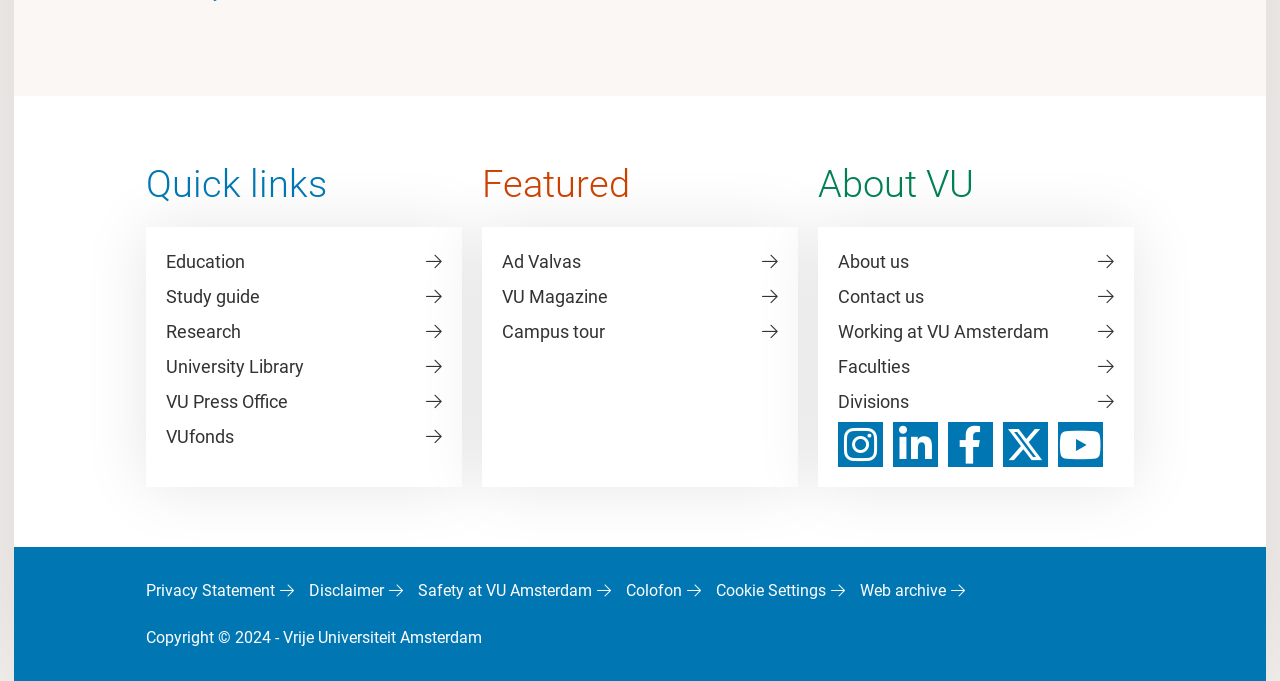Determine the bounding box coordinates of the target area to click to execute the following instruction: "Check out Instagram."

[0.655, 0.62, 0.69, 0.686]